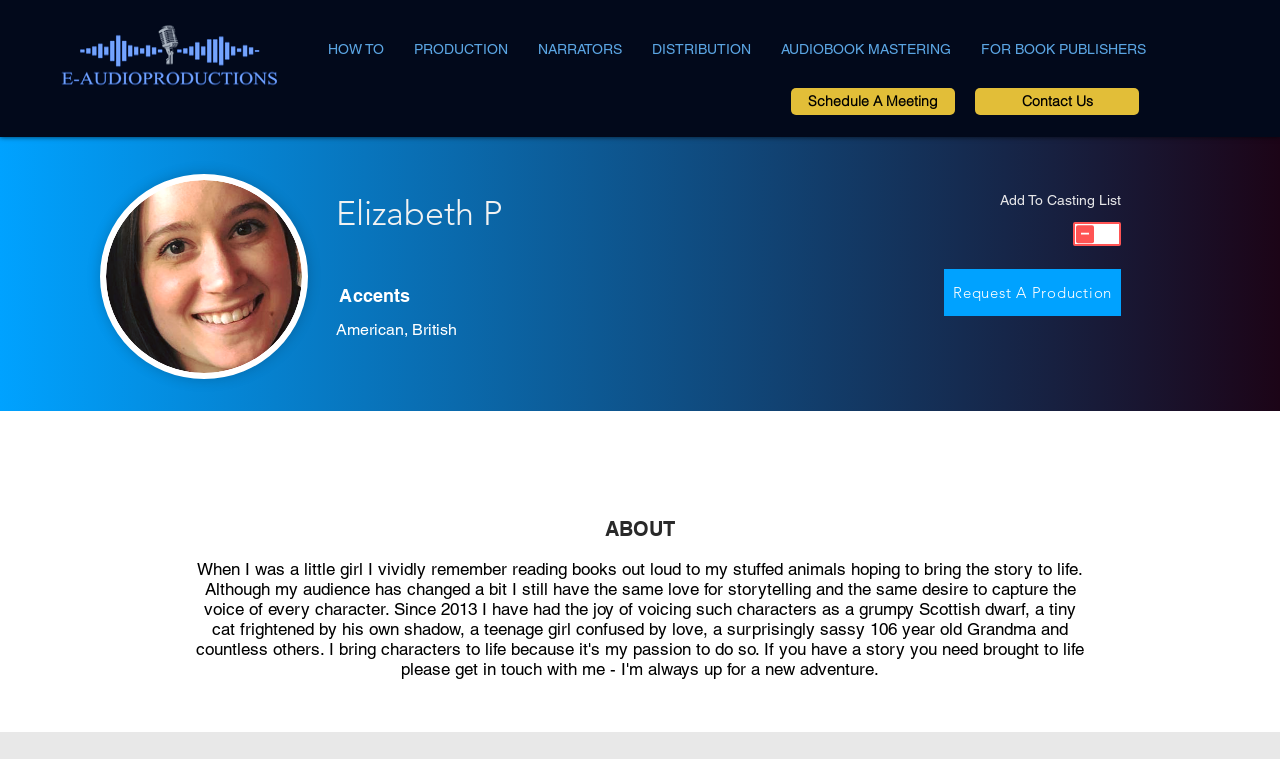Please locate the bounding box coordinates of the region I need to click to follow this instruction: "Read articles and magazine features".

None